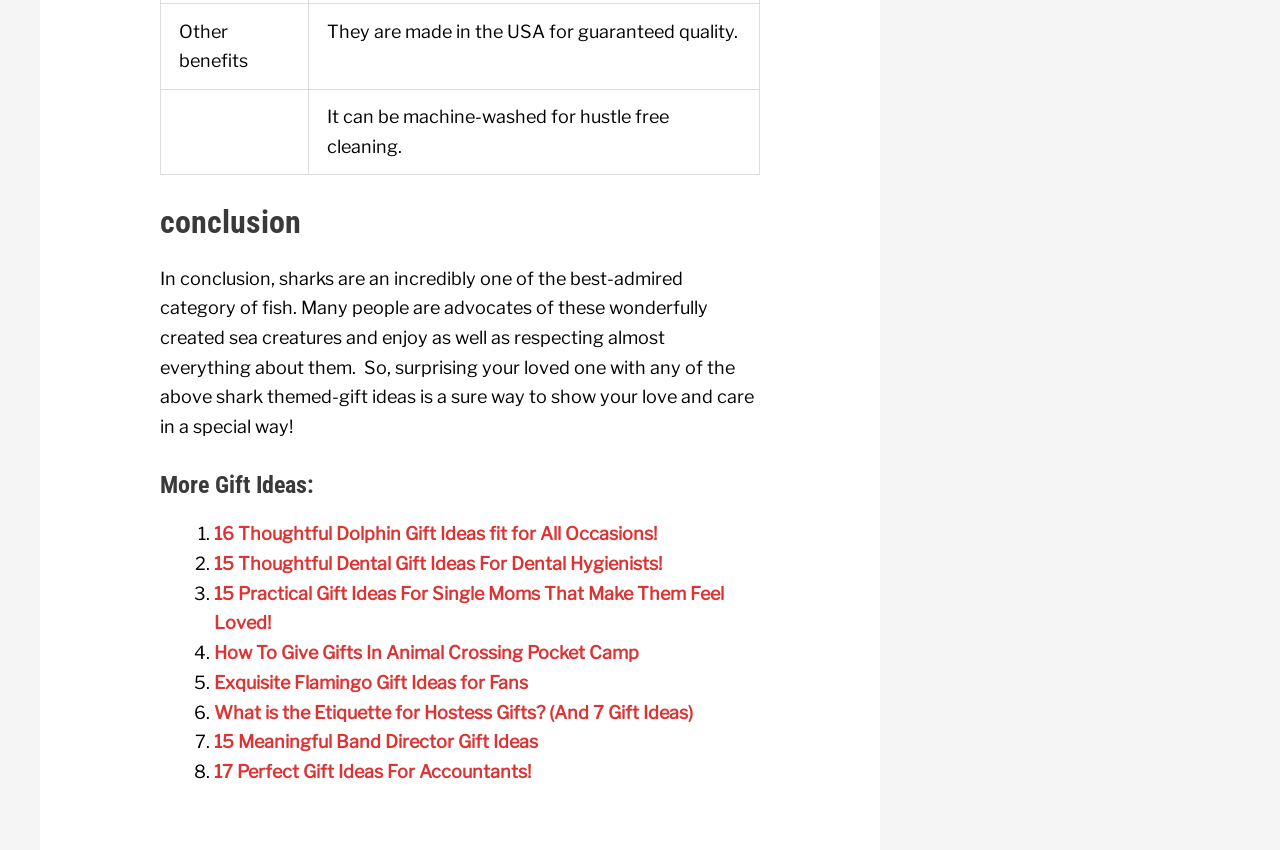Determine the bounding box coordinates of the clickable element to complete this instruction: "Click on 'Exquisite Flamingo Gift Ideas for Fans' link". Provide the coordinates in the format of four float numbers between 0 and 1, [left, top, right, bottom].

[0.167, 0.79, 0.413, 0.815]